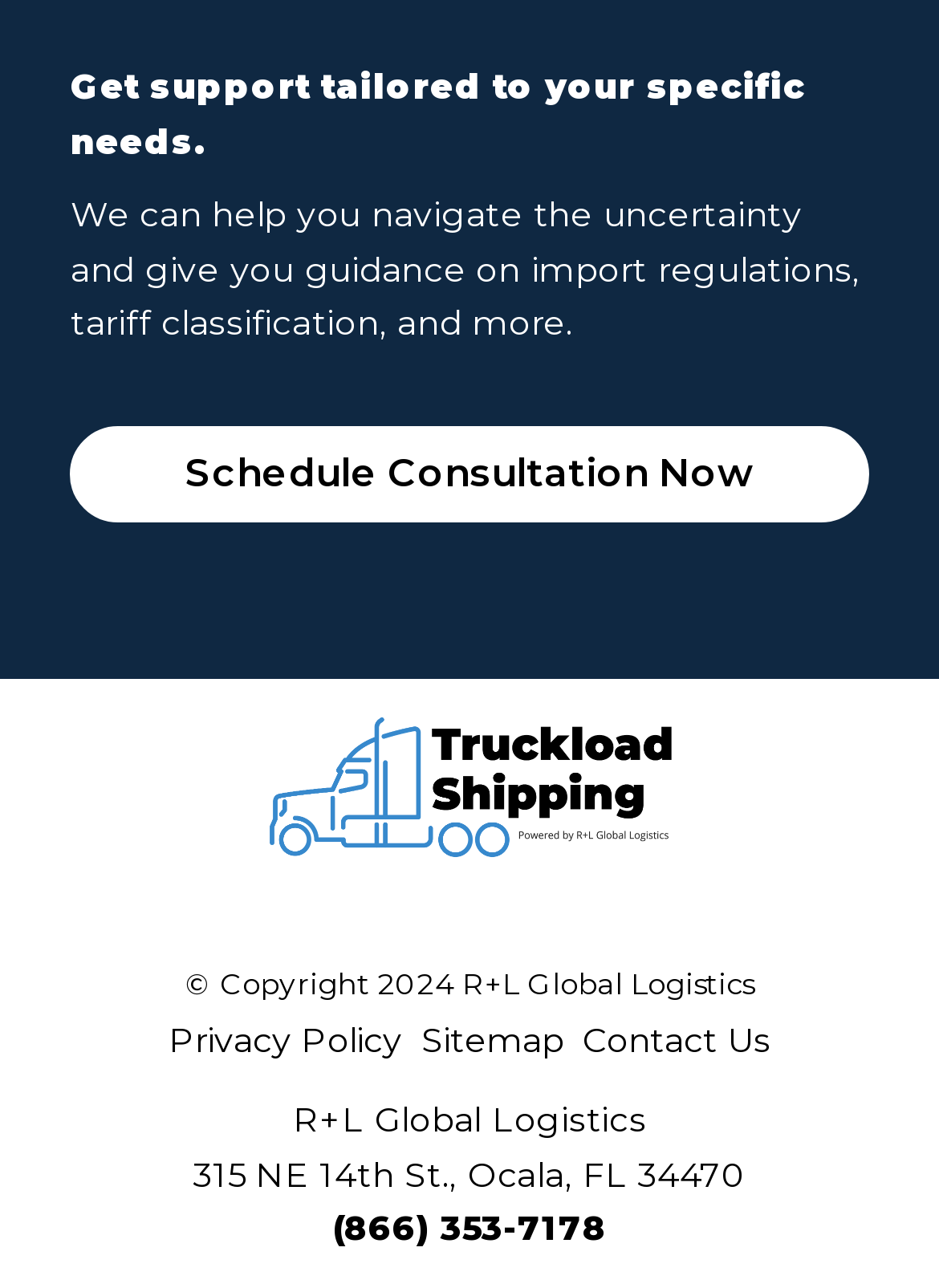Locate the UI element described by Contact Us in the provided webpage screenshot. Return the bounding box coordinates in the format (top-left x, top-left y, bottom-right x, bottom-right y), ensuring all values are between 0 and 1.

[0.61, 0.793, 0.831, 0.825]